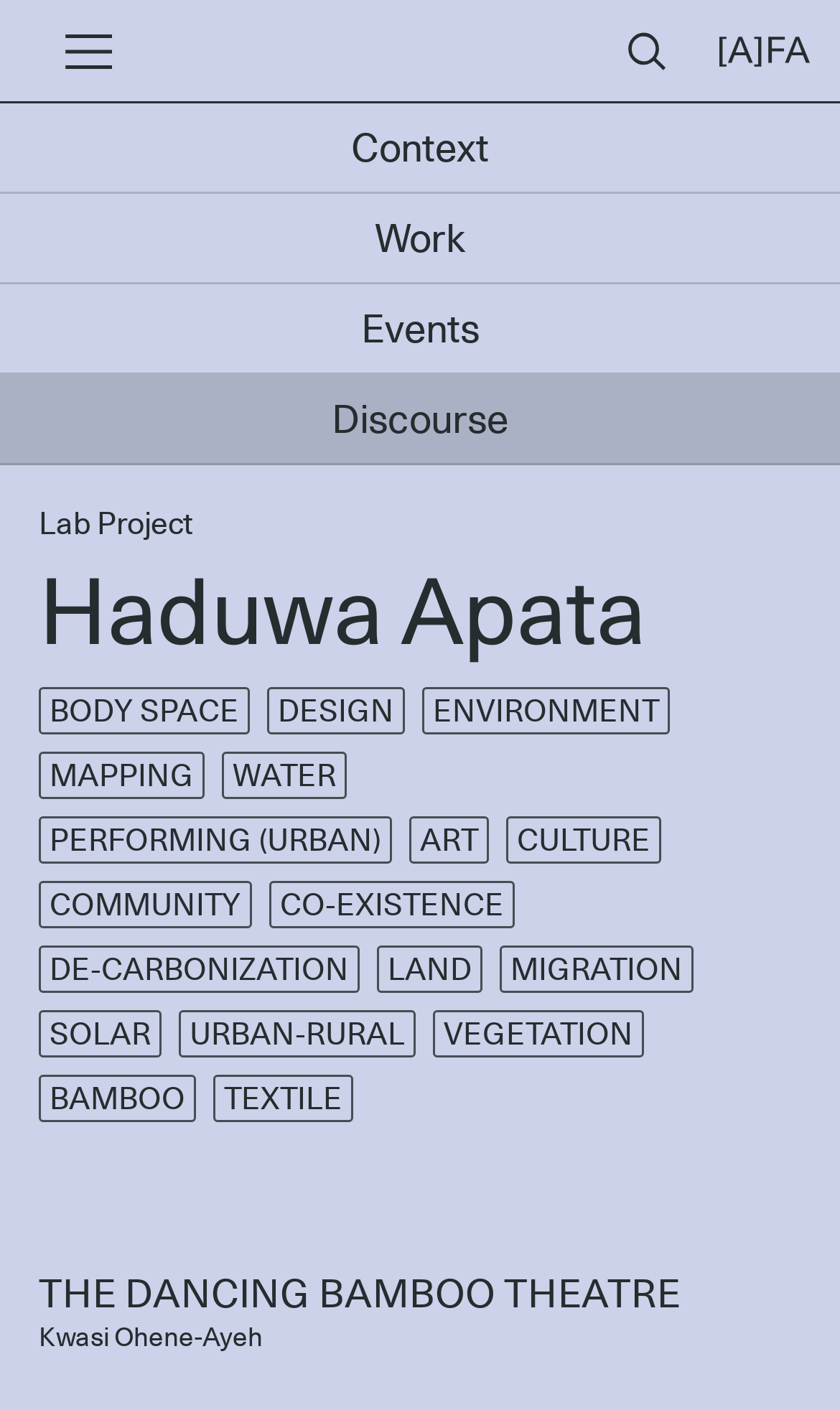Please identify the bounding box coordinates of the area that needs to be clicked to follow this instruction: "Search".

[0.745, 0.0, 0.795, 0.073]